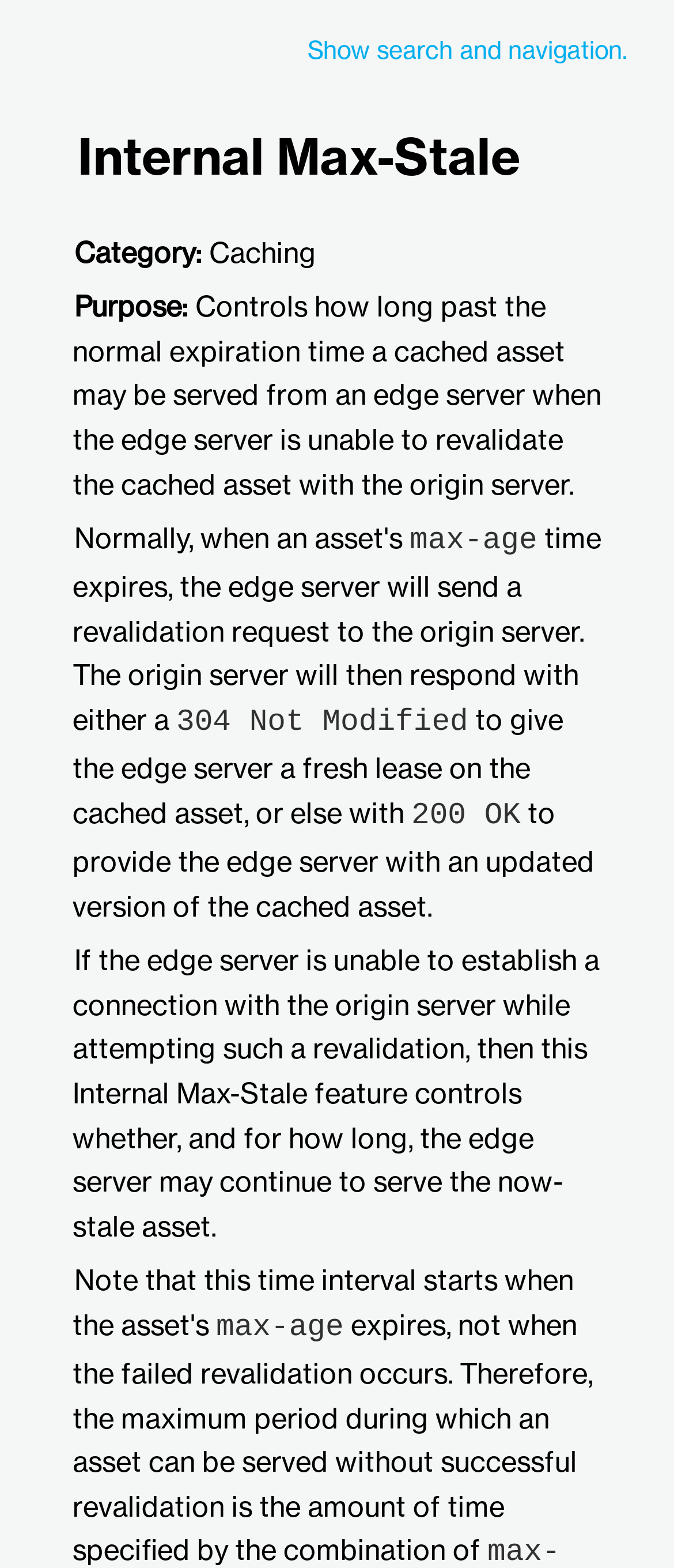What happens when the edge server is unable to establish a connection with the origin server?
Please interpret the details in the image and answer the question thoroughly.

As stated on the webpage, if the edge server is unable to establish a connection with the origin server while attempting revalidation, then this Internal Max-Stale feature controls whether, and for how long, the edge server may continue to serve the now-stale asset.